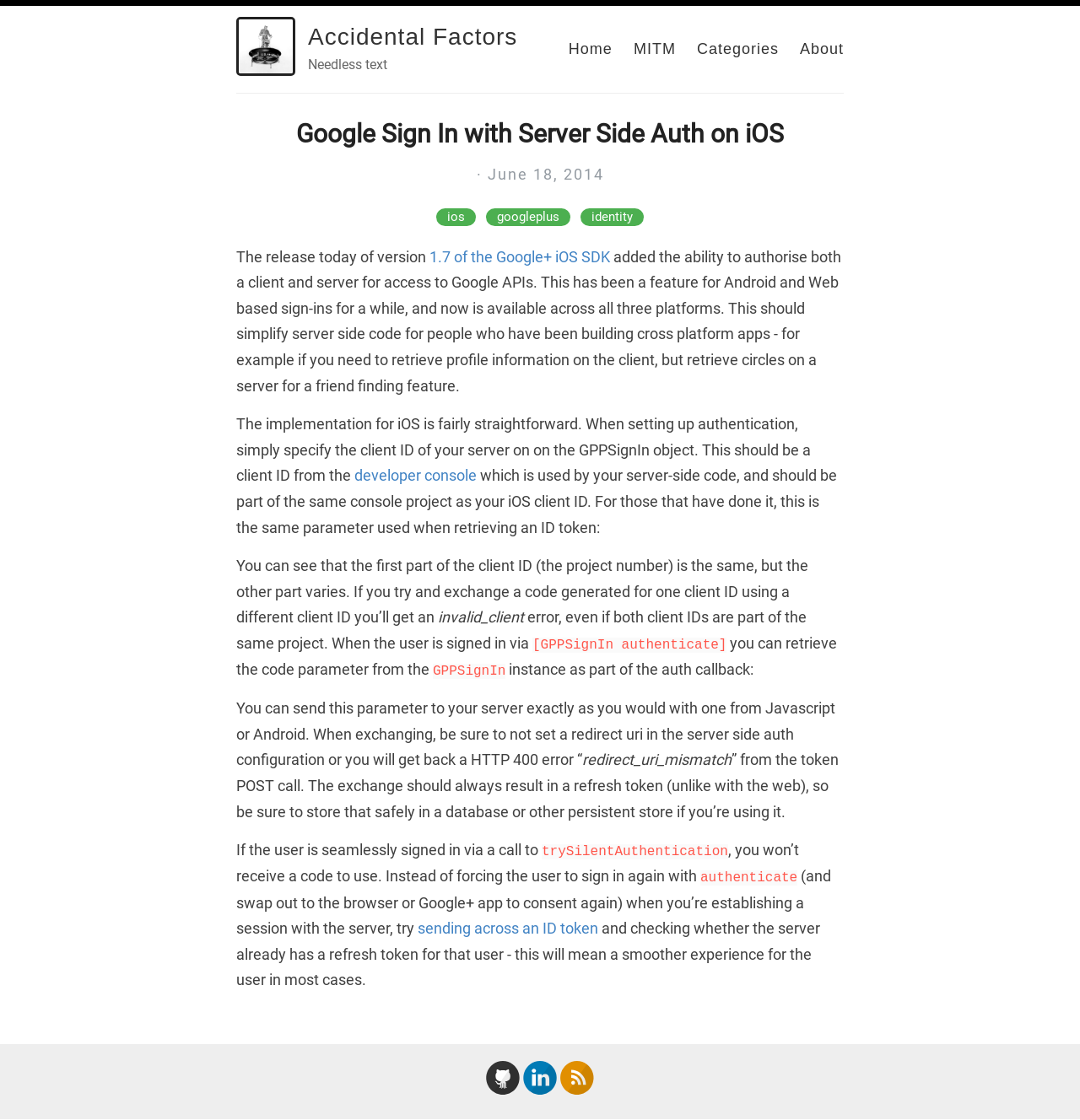What is the release version of the Google+ iOS SDK?
Refer to the image and provide a one-word or short phrase answer.

1.7